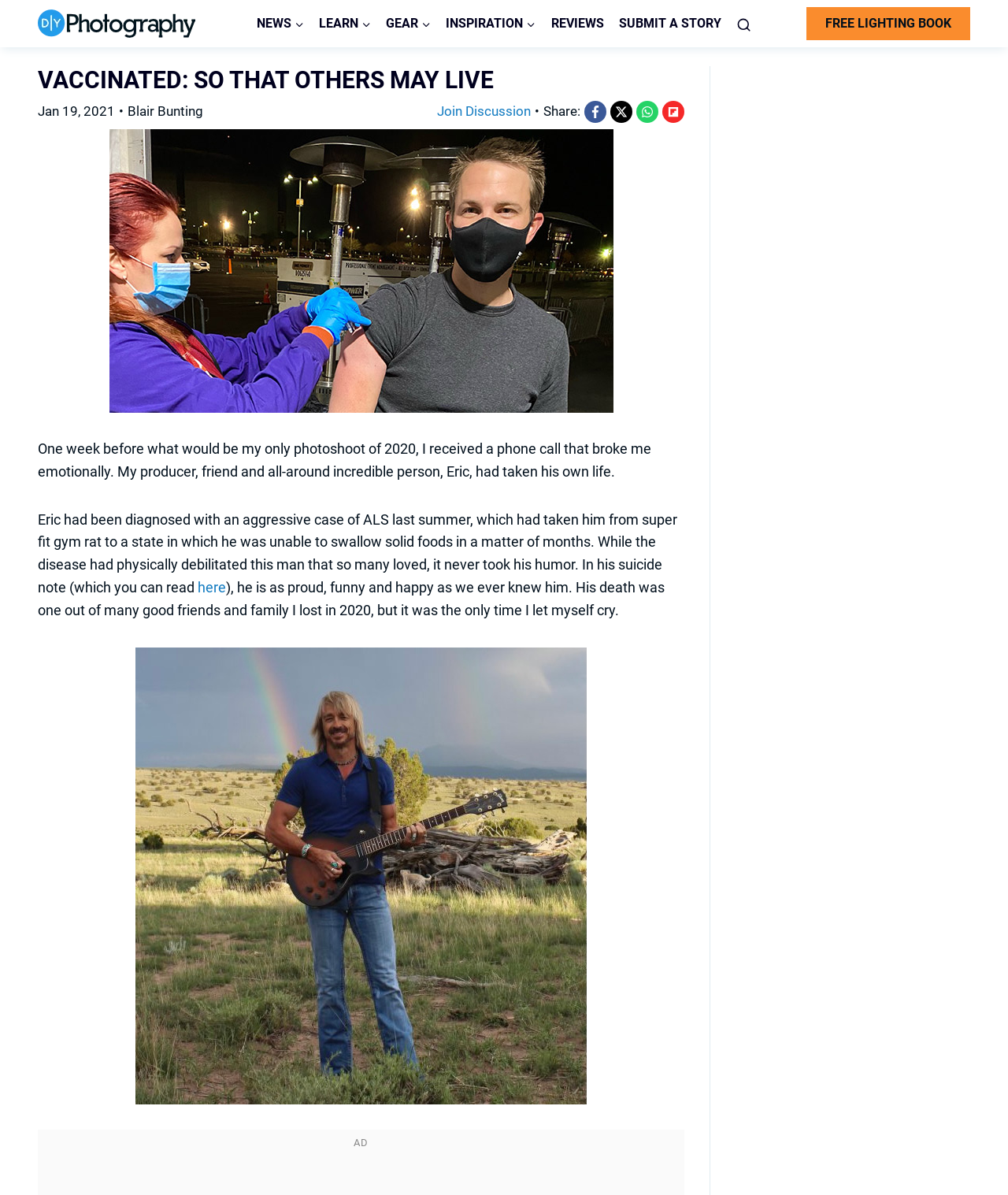Locate the bounding box of the UI element described by: "alt="DIYP Logo"" in the given webpage screenshot.

[0.038, 0.008, 0.194, 0.032]